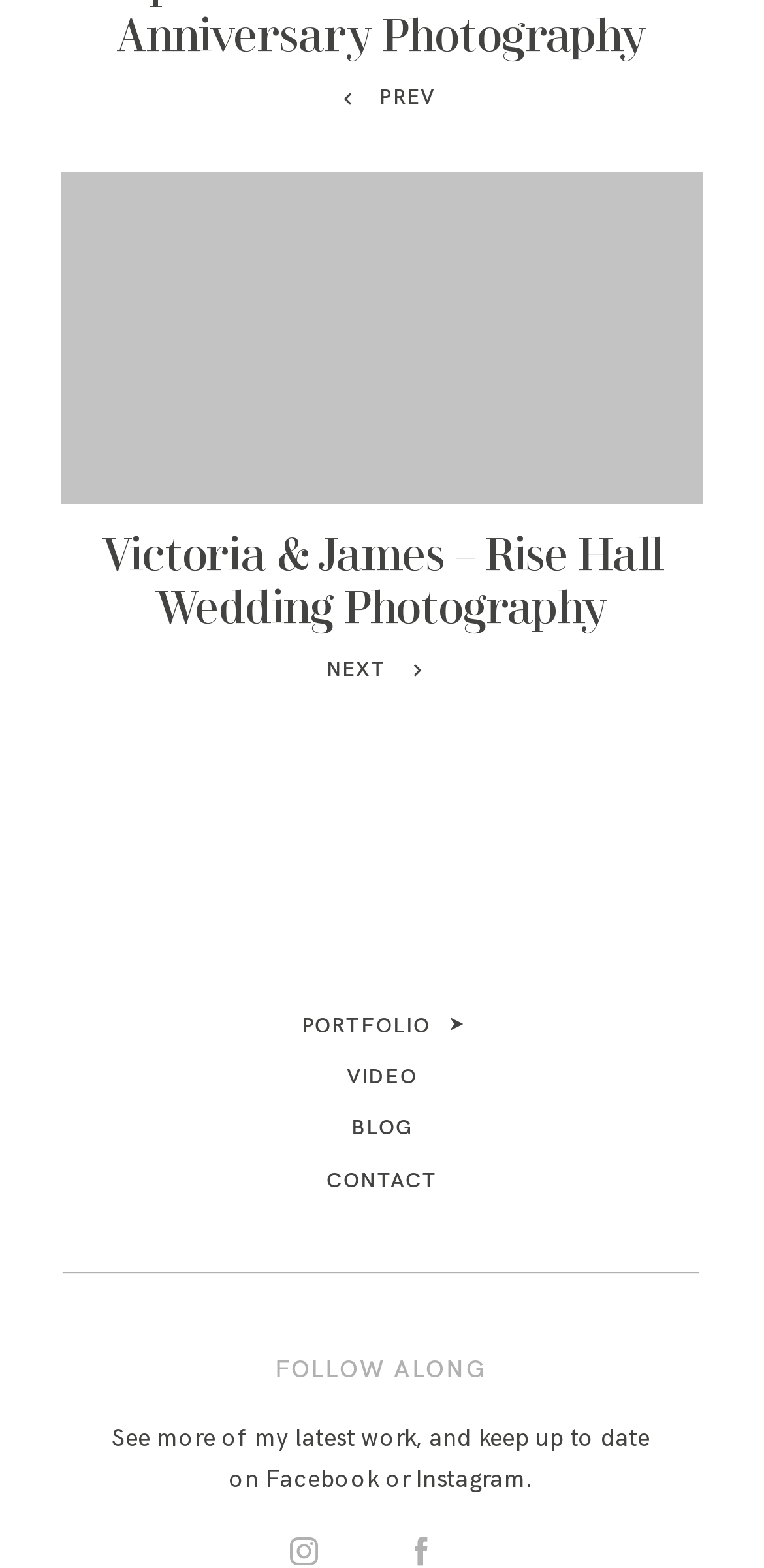Please give the bounding box coordinates of the area that should be clicked to fulfill the following instruction: "read blog". The coordinates should be in the format of four float numbers from 0 to 1, i.e., [left, top, right, bottom].

[0.459, 0.712, 0.54, 0.729]